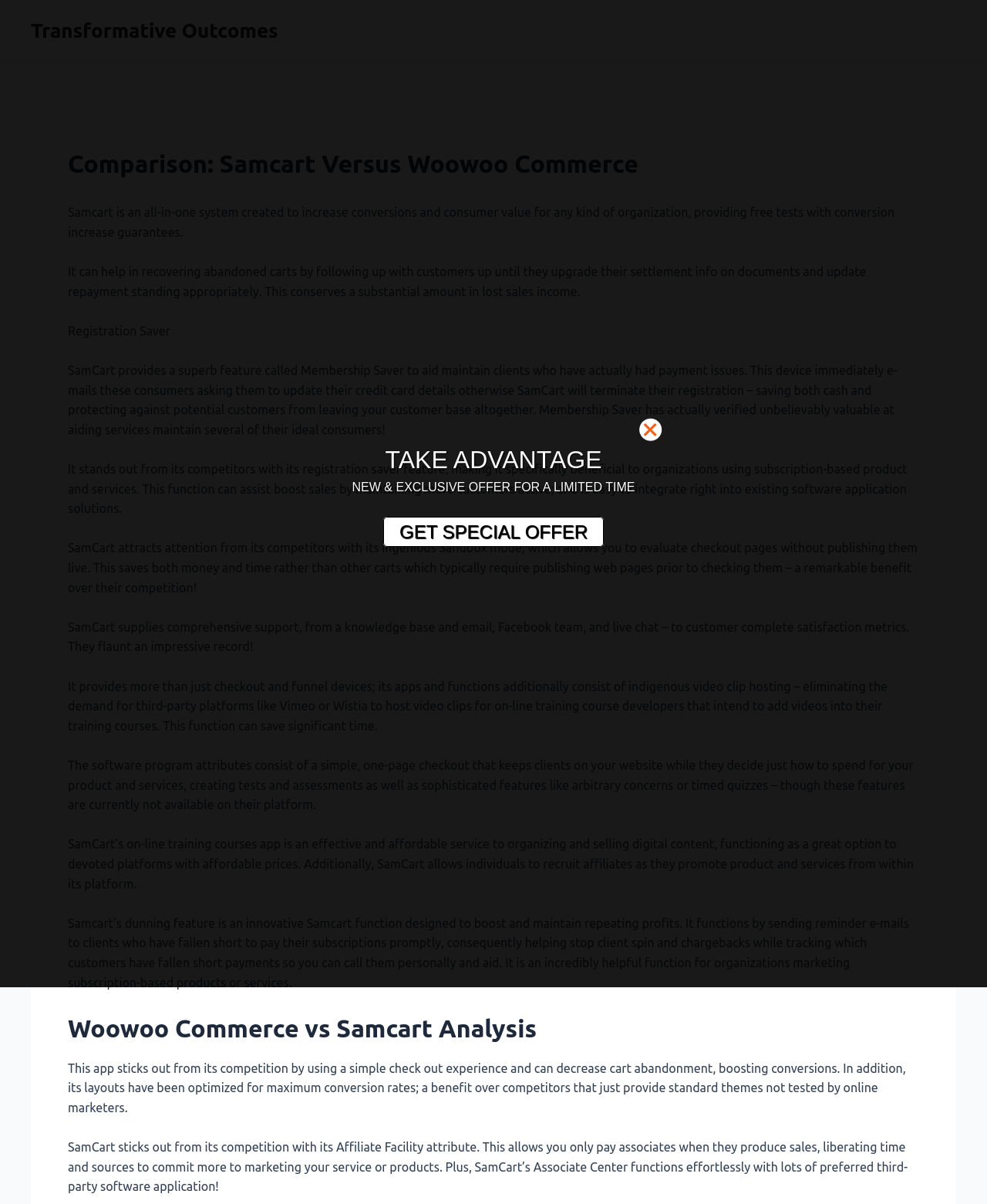What is the benefit of Samcart's checkout experience?
Using the image as a reference, give an elaborate response to the question.

According to the webpage, Samcart's checkout experience is designed to decrease cart abandonment, thereby boosting conversions, and its layouts have been optimized for maximum conversion rates, which is a benefit over competitors that just provide standard themes not tested by online marketers.